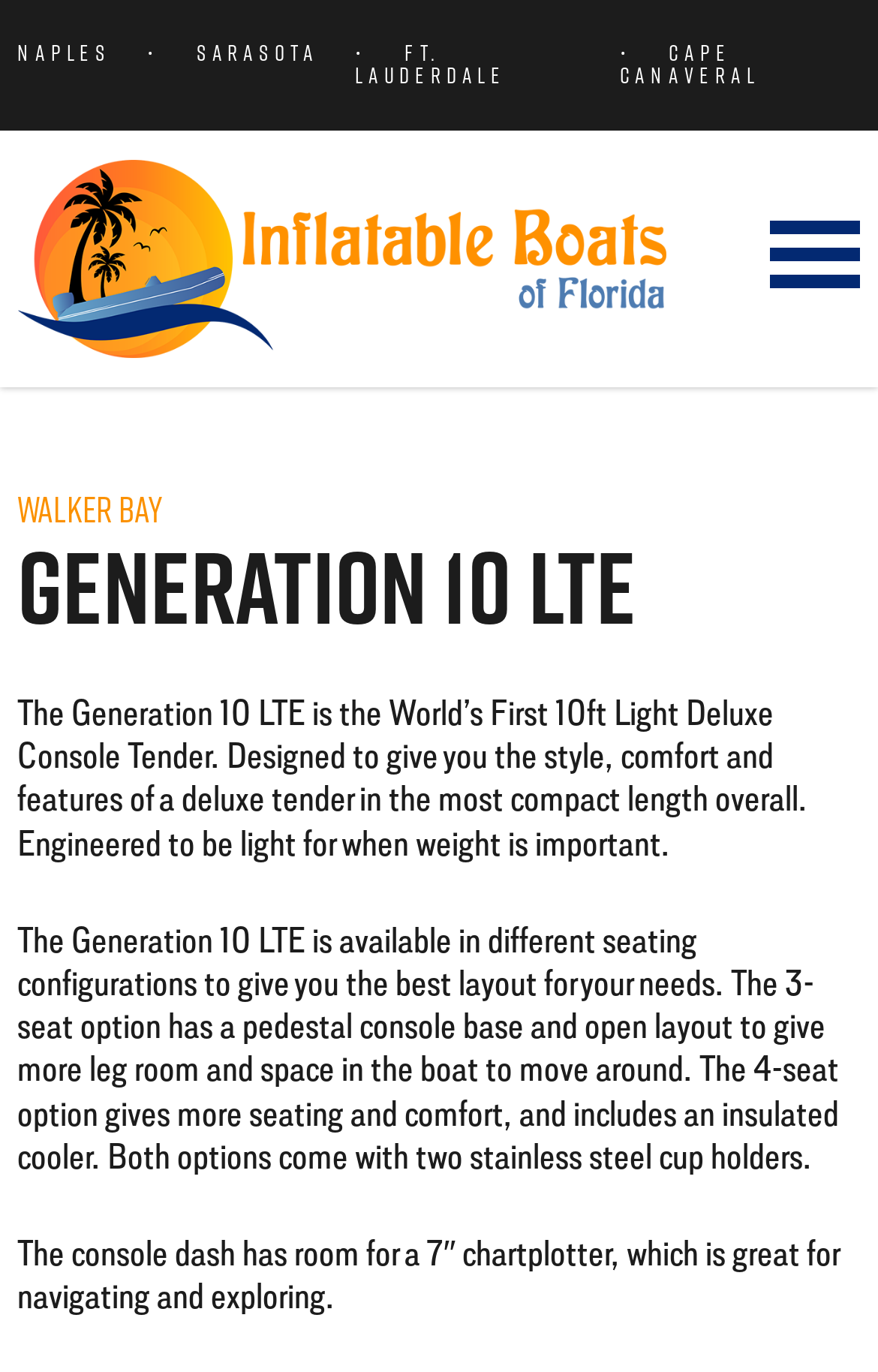Extract the main heading from the webpage content.

Generation 10 LTE